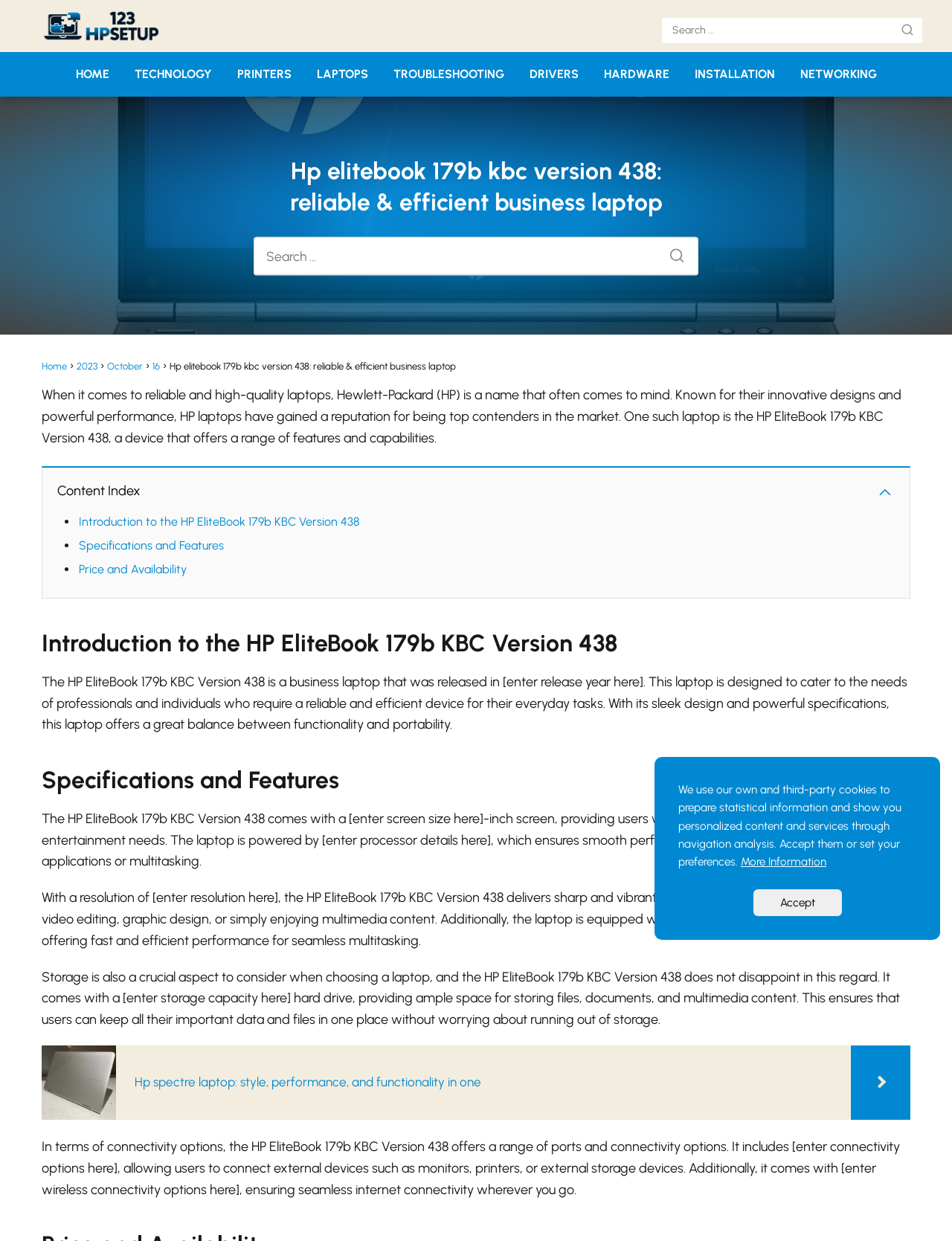What is the topic of the section with the heading 'Specifications and Features'?
Look at the image and respond to the question as thoroughly as possible.

I determined the topic of the section by looking at the heading element with the text 'Specifications and Features' and the static text elements that follow, which describe the laptop's screen size, processor, RAM, and storage capacity.